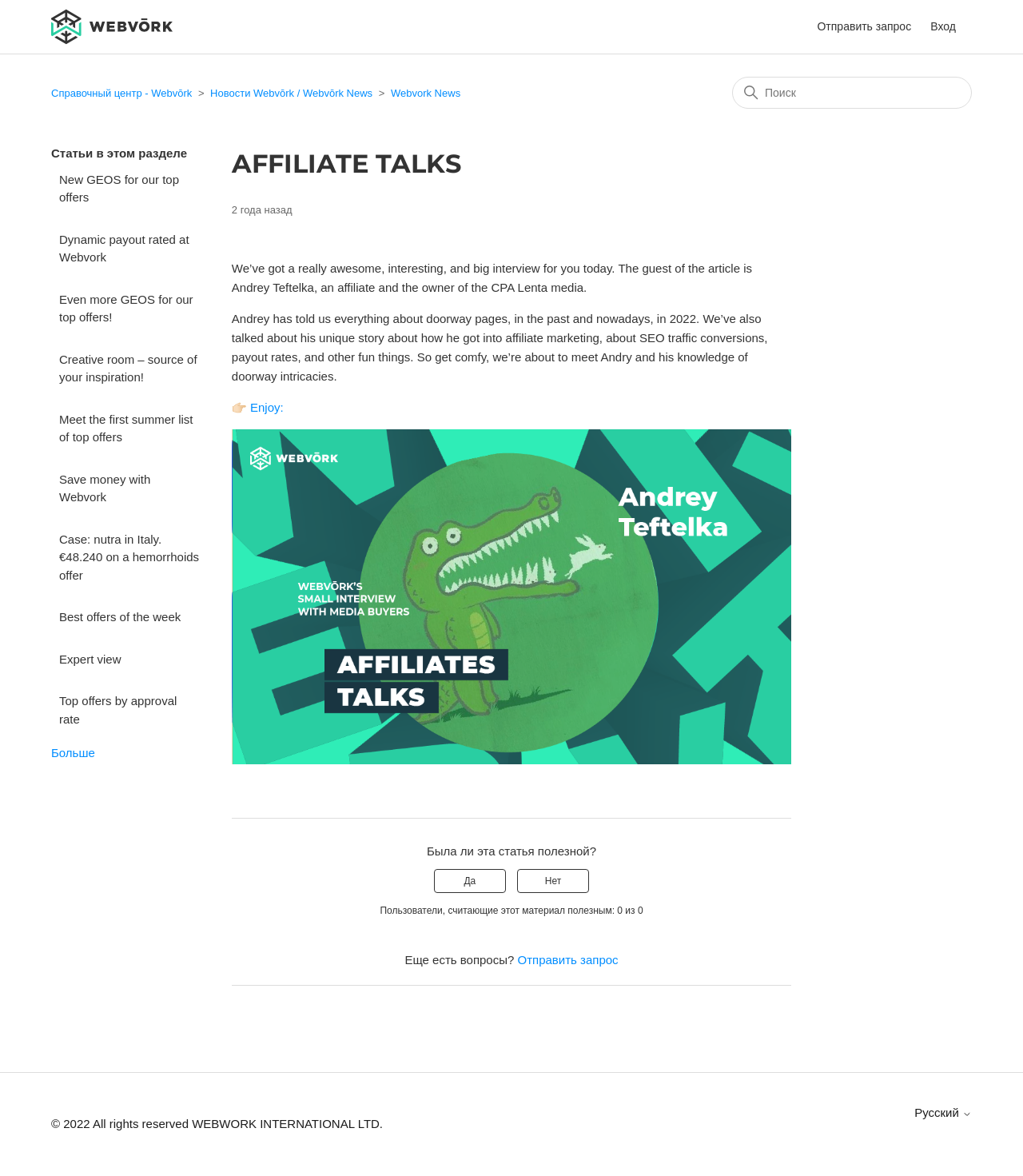Please specify the bounding box coordinates of the region to click in order to perform the following instruction: "Search for something".

[0.716, 0.065, 0.95, 0.092]